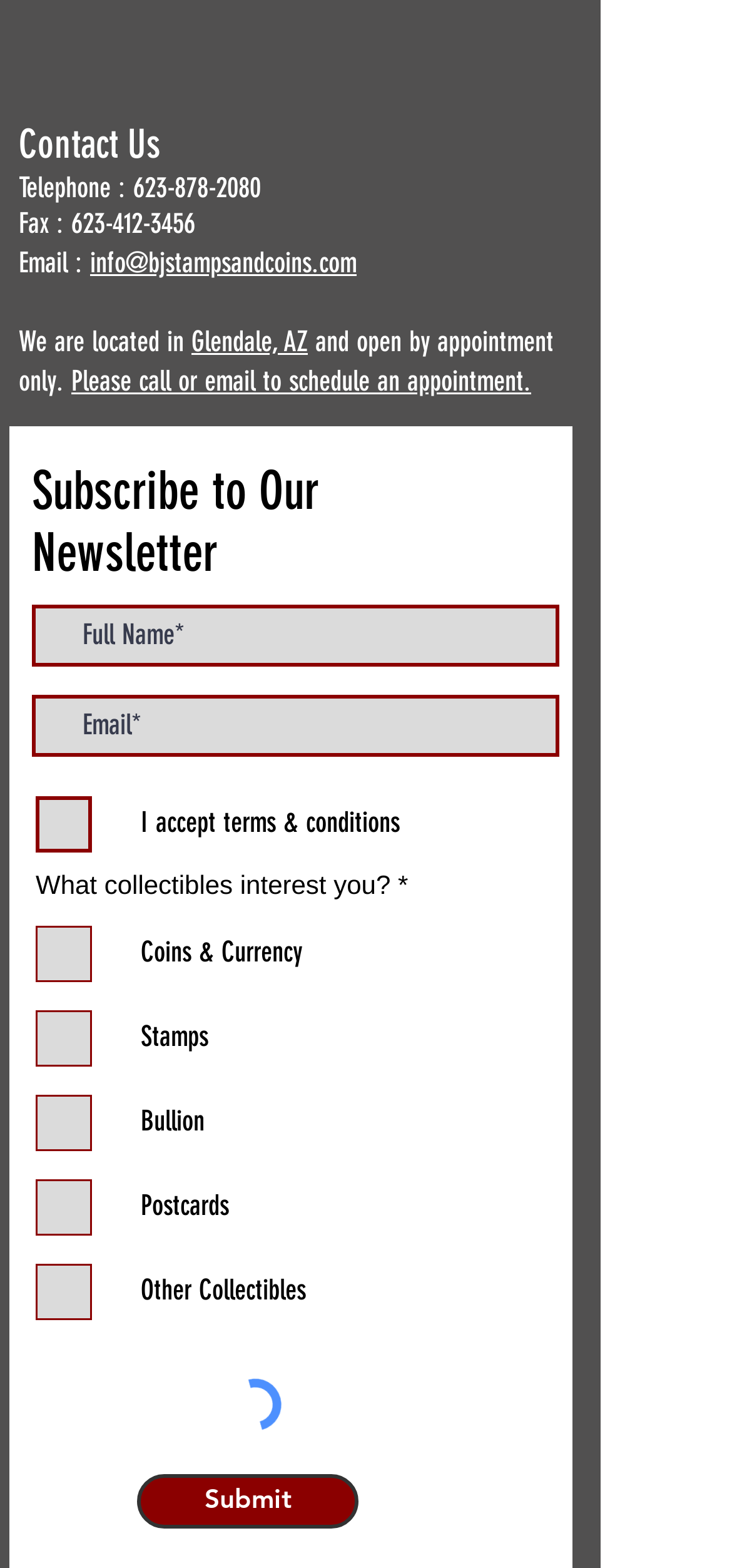Given the element description: "Glendale, AZ", predict the bounding box coordinates of the UI element it refers to, using four float numbers between 0 and 1, i.e., [left, top, right, bottom].

[0.262, 0.207, 0.421, 0.228]